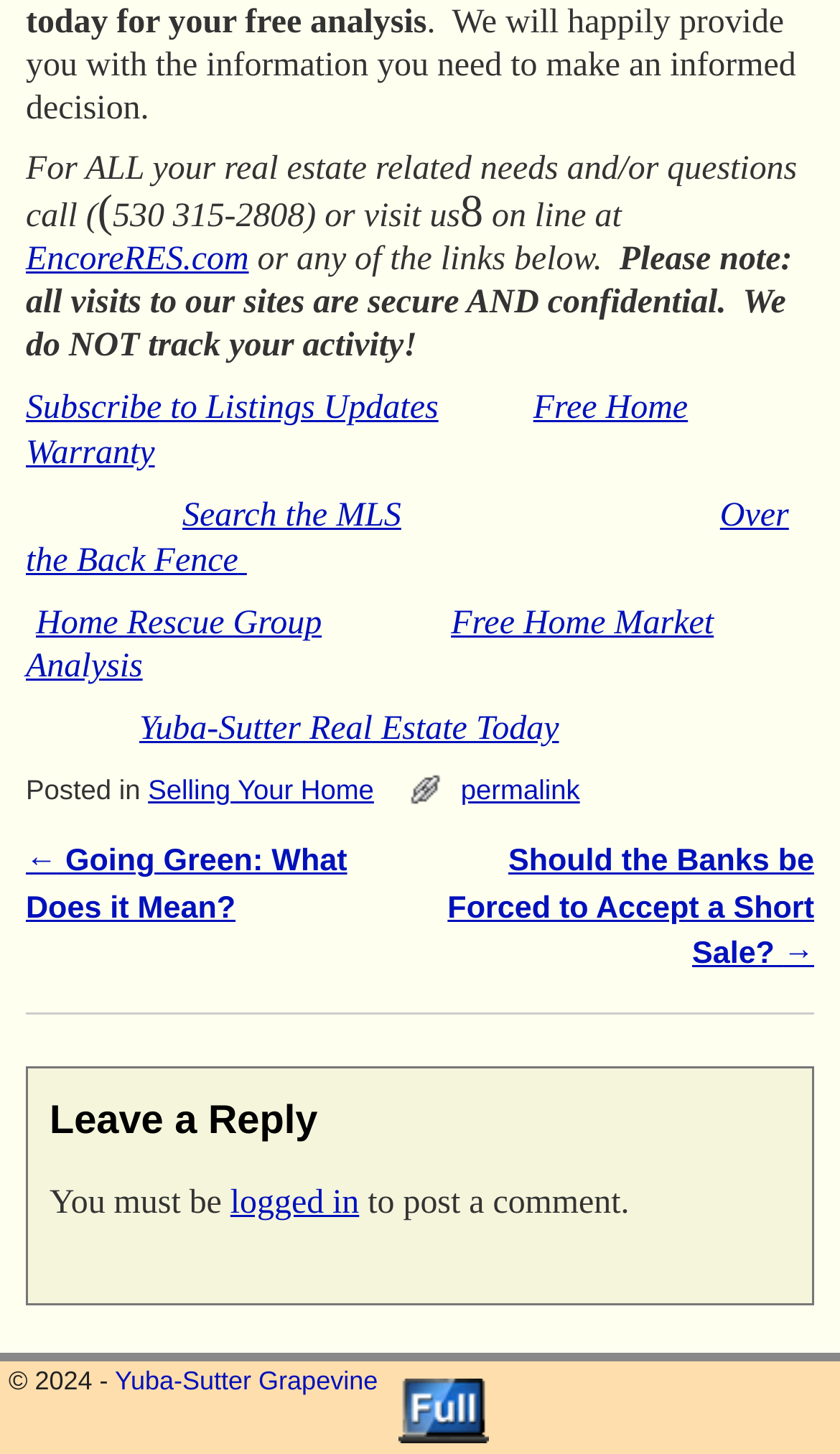Please locate the bounding box coordinates of the element that needs to be clicked to achieve the following instruction: "visit EncoreRES.com". The coordinates should be four float numbers between 0 and 1, i.e., [left, top, right, bottom].

[0.031, 0.166, 0.296, 0.191]